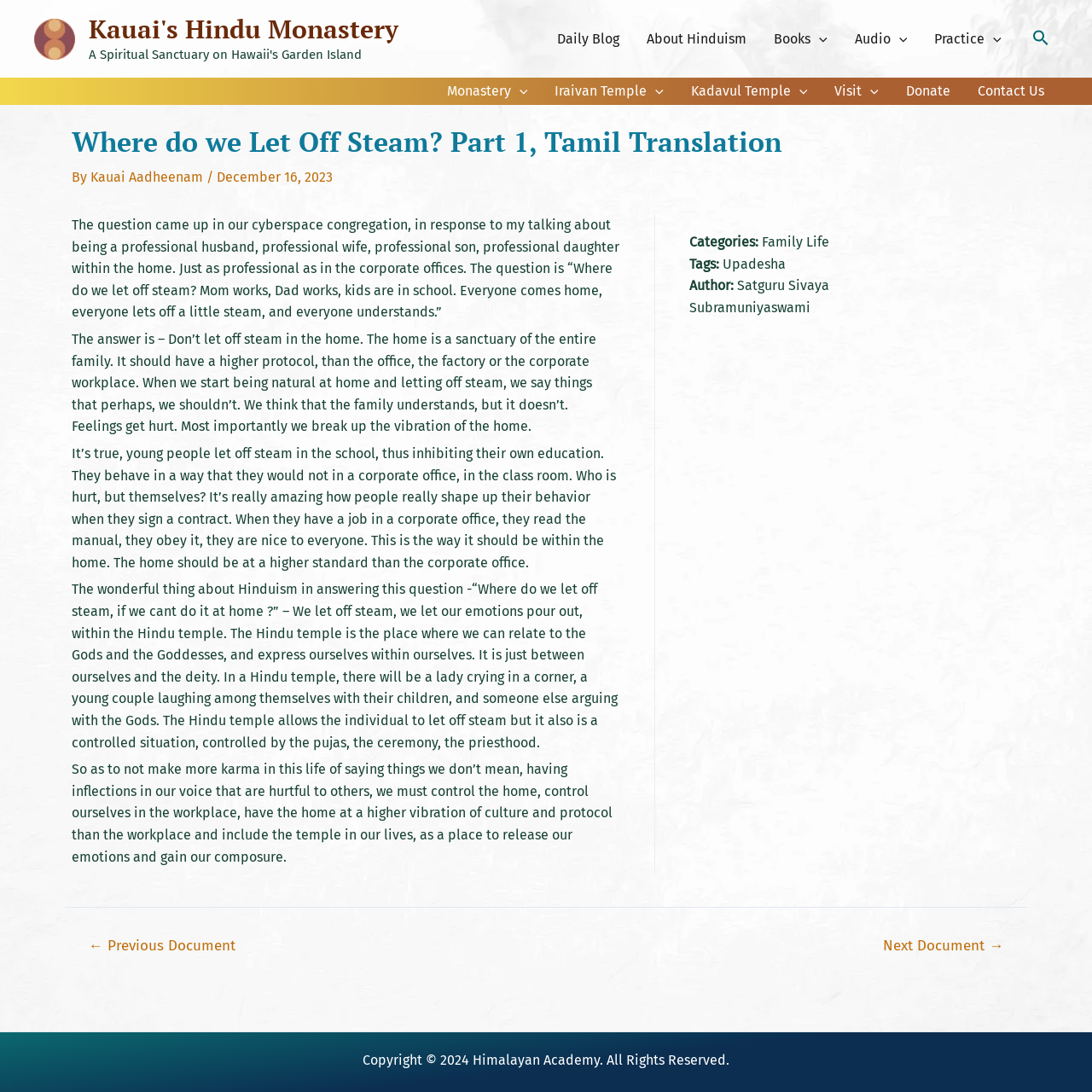Using the details from the image, please elaborate on the following question: What is the date of the article?

The webpage has a date section that mentions 'December 16, 2023' as the date of the article, indicating when the content was published.